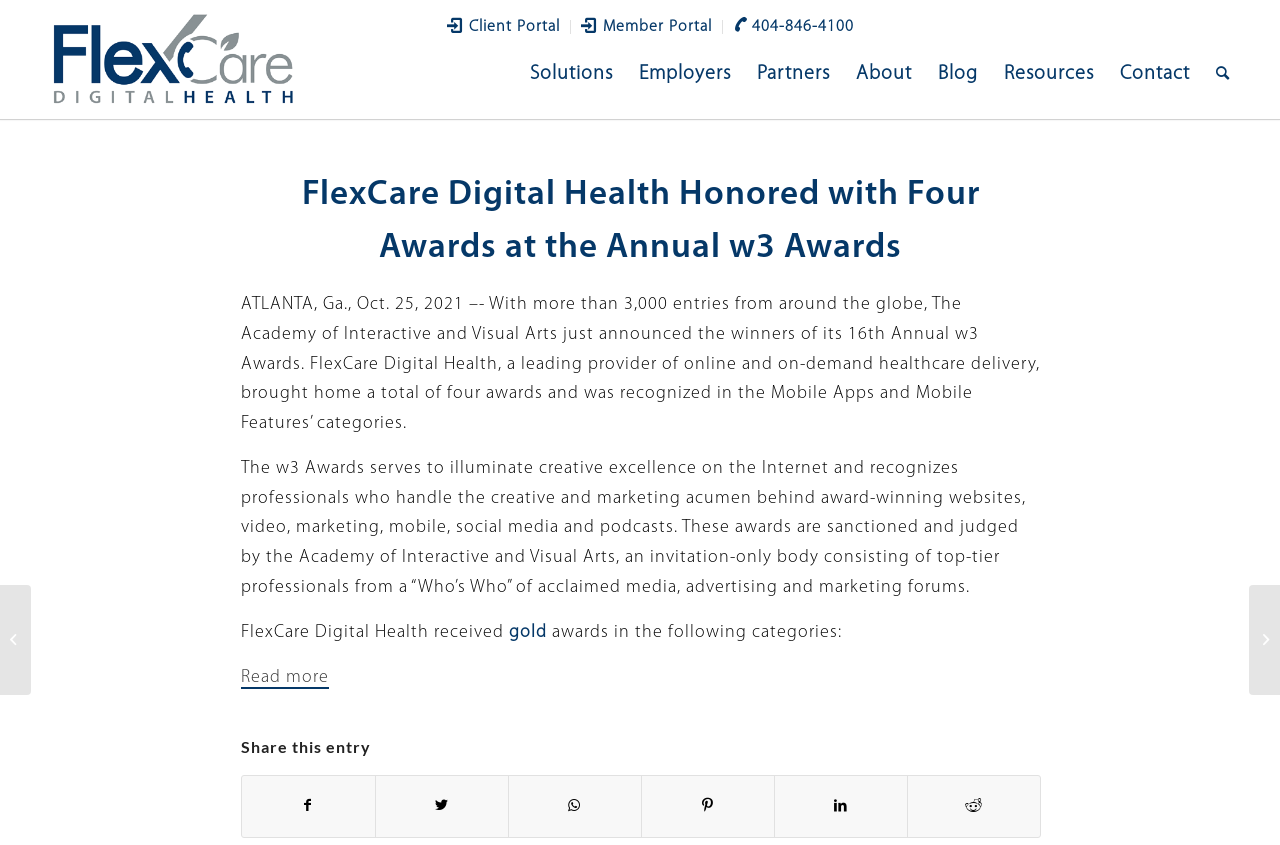Determine the bounding box coordinates for the area you should click to complete the following instruction: "Share this entry on Facebook".

[0.189, 0.919, 0.293, 0.991]